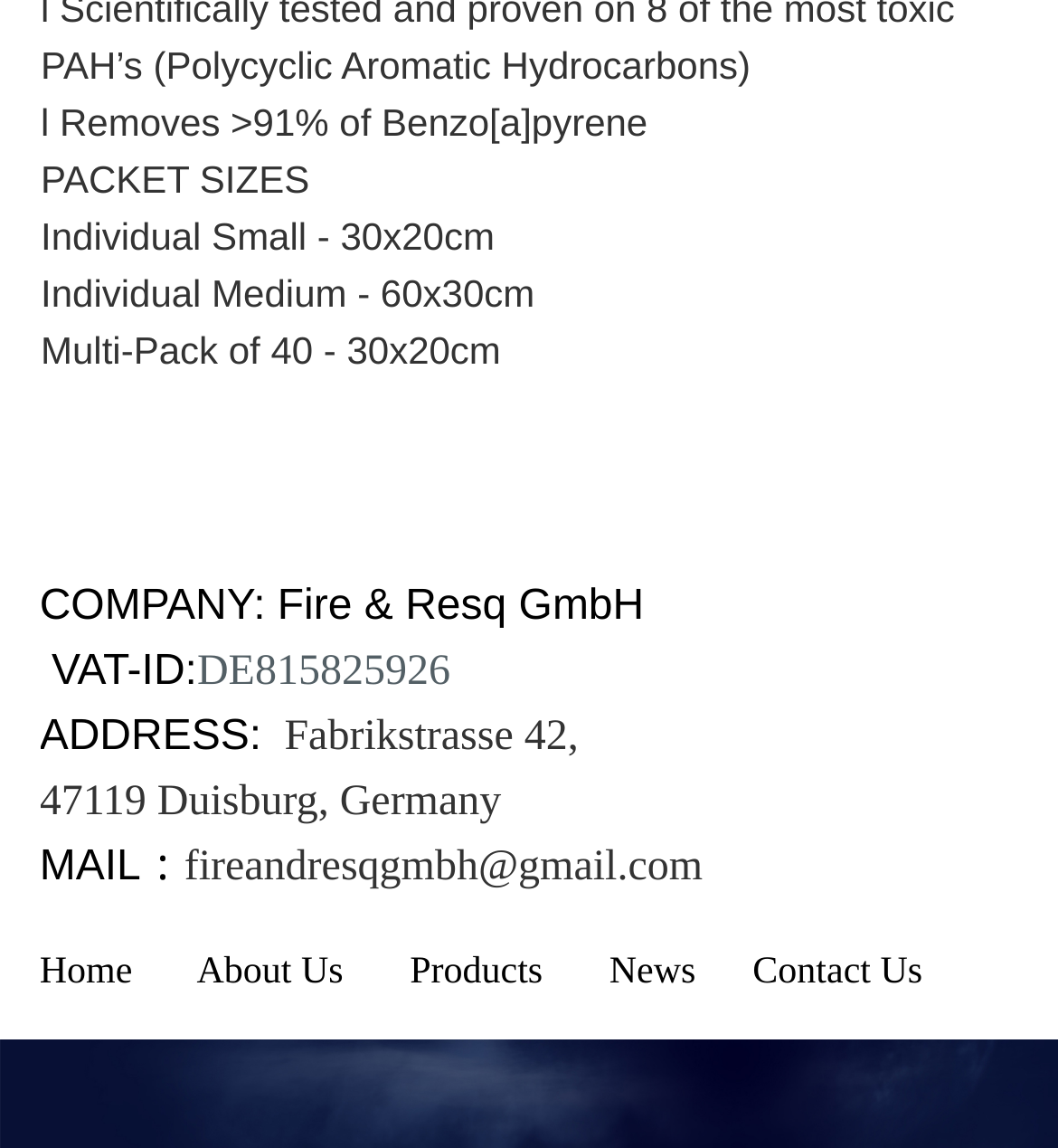Identify the bounding box coordinates for the UI element described as: "News".

[0.576, 0.829, 0.658, 0.865]